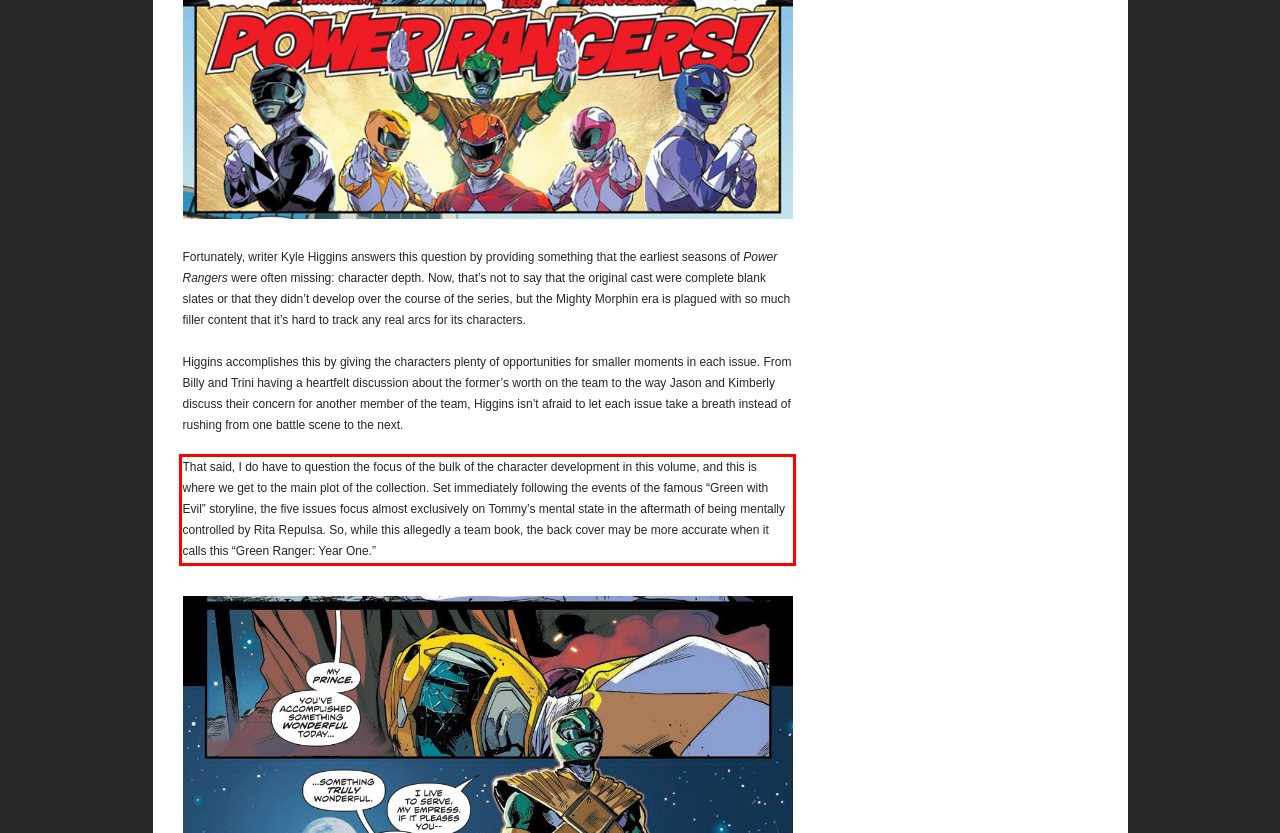Identify the text within the red bounding box on the webpage screenshot and generate the extracted text content.

That said, I do have to question the focus of the bulk of the character development in this volume, and this is where we get to the main plot of the collection. Set immediately following the events of the famous “Green with Evil” storyline, the five issues focus almost exclusively on Tommy’s mental state in the aftermath of being mentally controlled by Rita Repulsa. So, while this allegedly a team book, the back cover may be more accurate when it calls this “Green Ranger: Year One.”